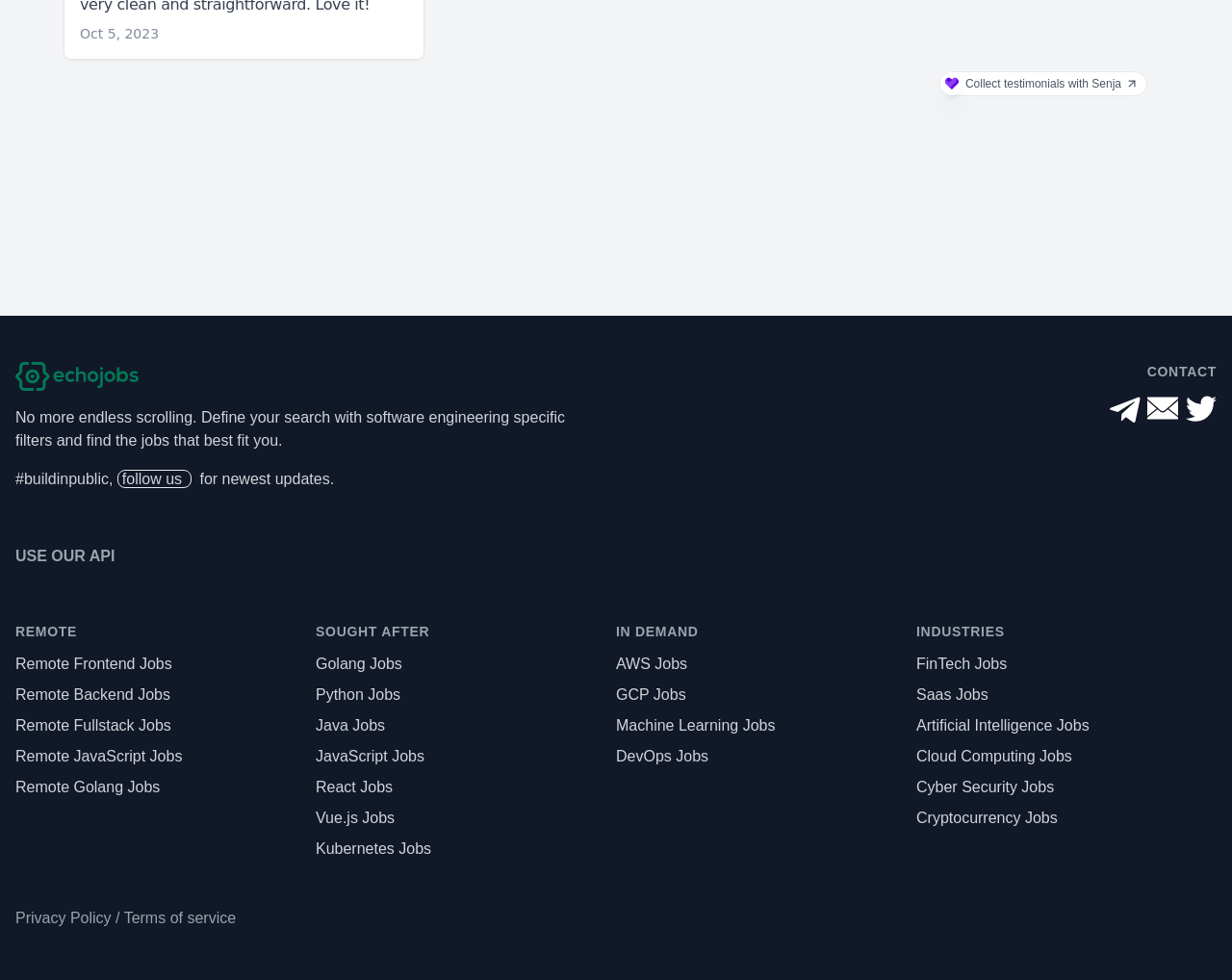What is the date displayed on the top left?
Please provide a comprehensive answer based on the contents of the image.

The date 'Oct 5, 2023' is displayed on the top left of the webpage, which can be found in the StaticText element with ID 1249.